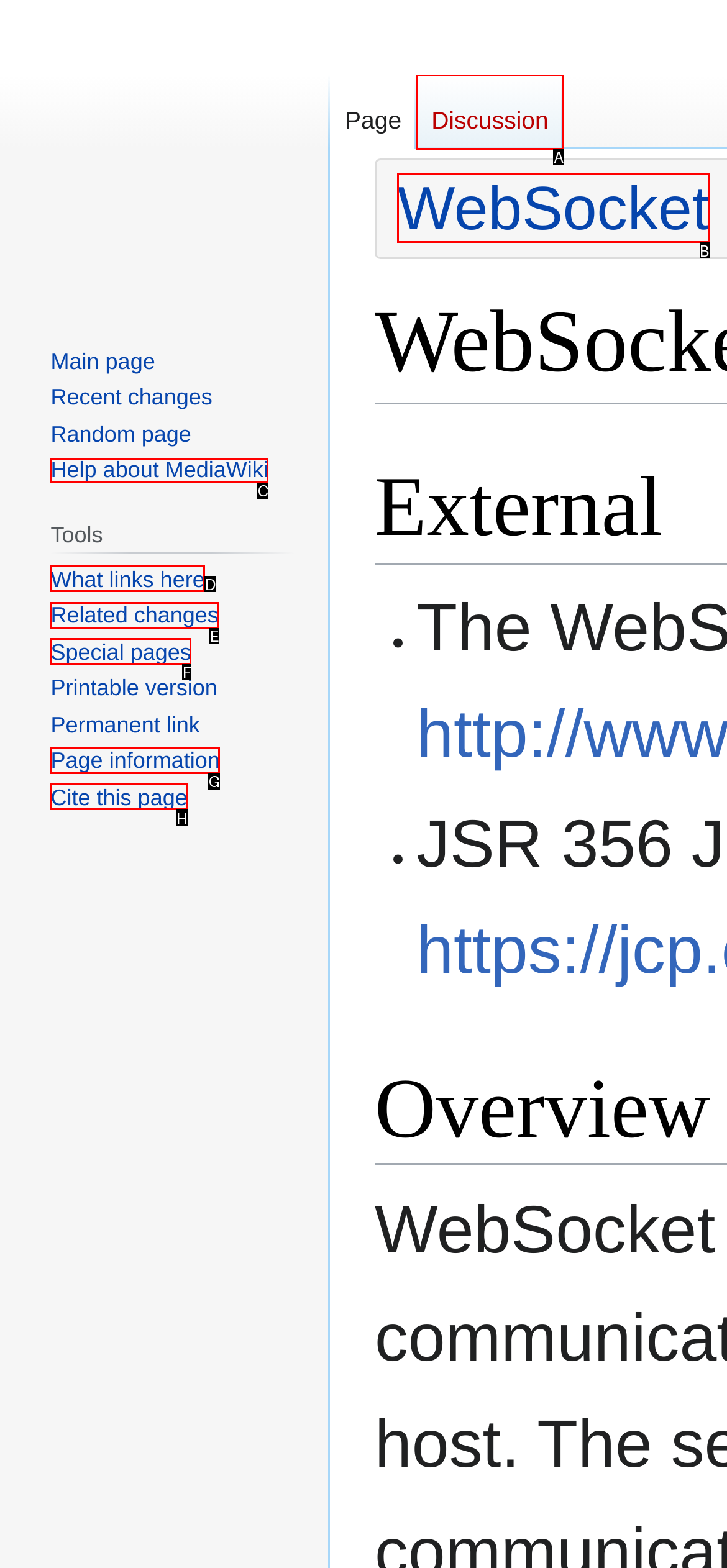To execute the task: Get help about MediaWiki, which one of the highlighted HTML elements should be clicked? Answer with the option's letter from the choices provided.

C